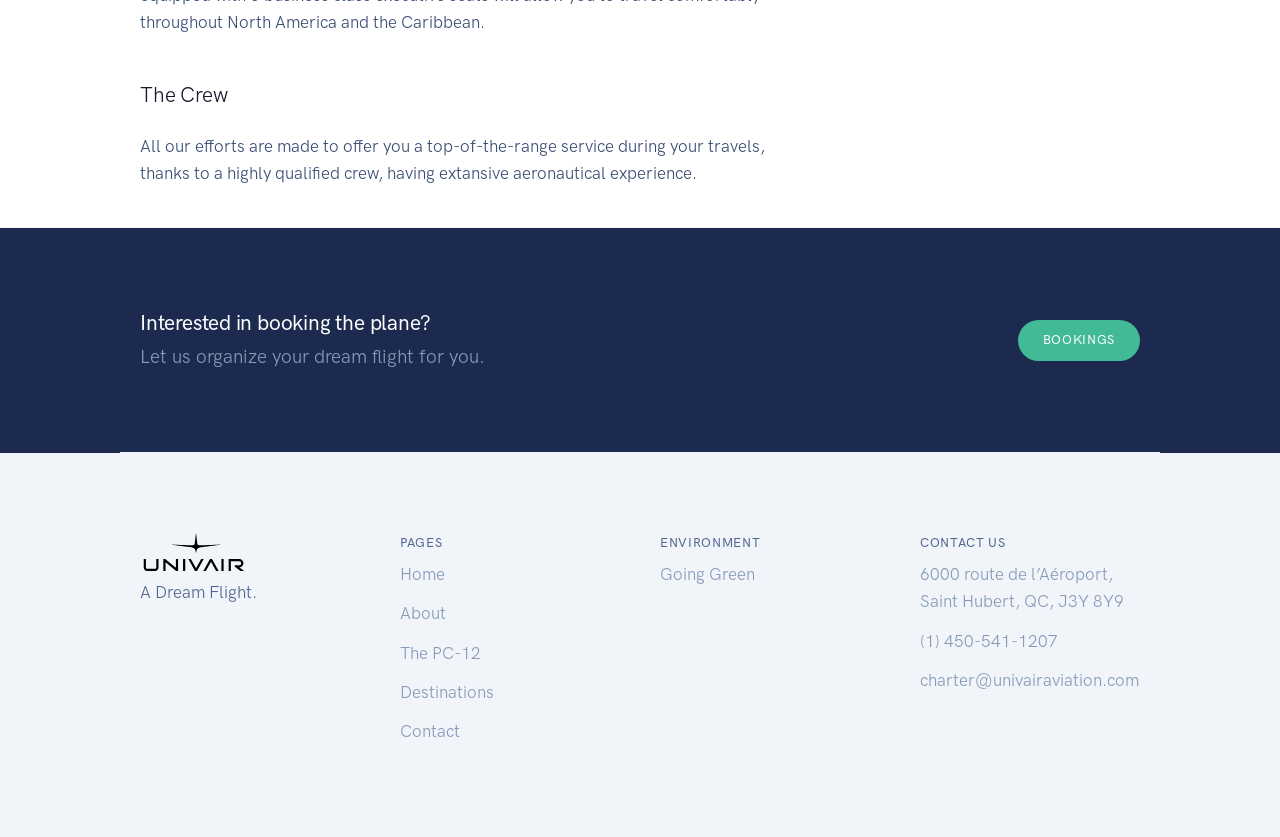Please indicate the bounding box coordinates for the clickable area to complete the following task: "Click on 'BOOKINGS'". The coordinates should be specified as four float numbers between 0 and 1, i.e., [left, top, right, bottom].

[0.795, 0.382, 0.891, 0.431]